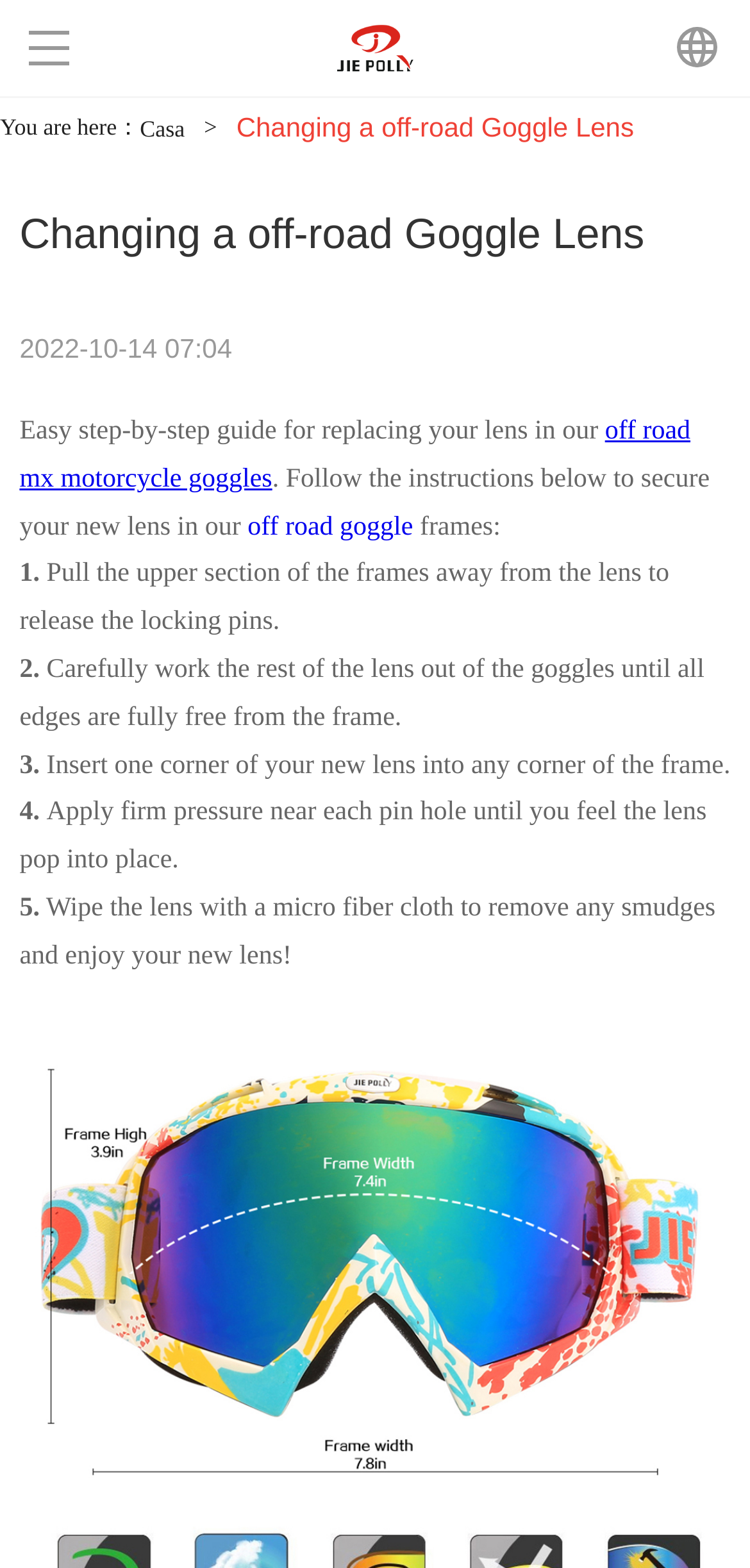Identify the bounding box coordinates of the section to be clicked to complete the task described by the following instruction: "Click Nuestro producto". The coordinates should be four float numbers between 0 and 1, formatted as [left, top, right, bottom].

[0.041, 0.251, 0.959, 0.313]